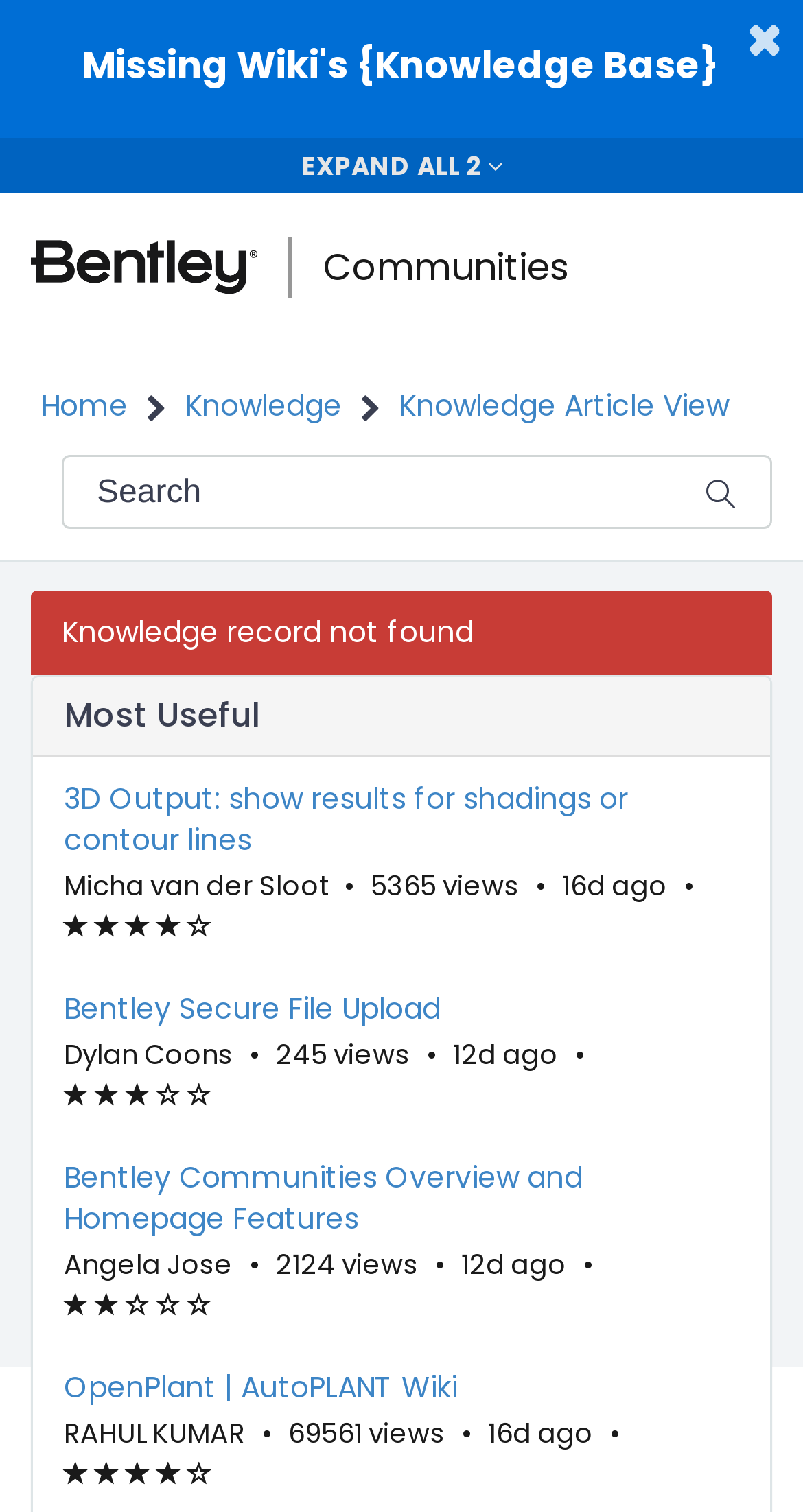When was the last article updated?
Relying on the image, give a concise answer in one word or a brief phrase.

2024-05-01 00:46:41